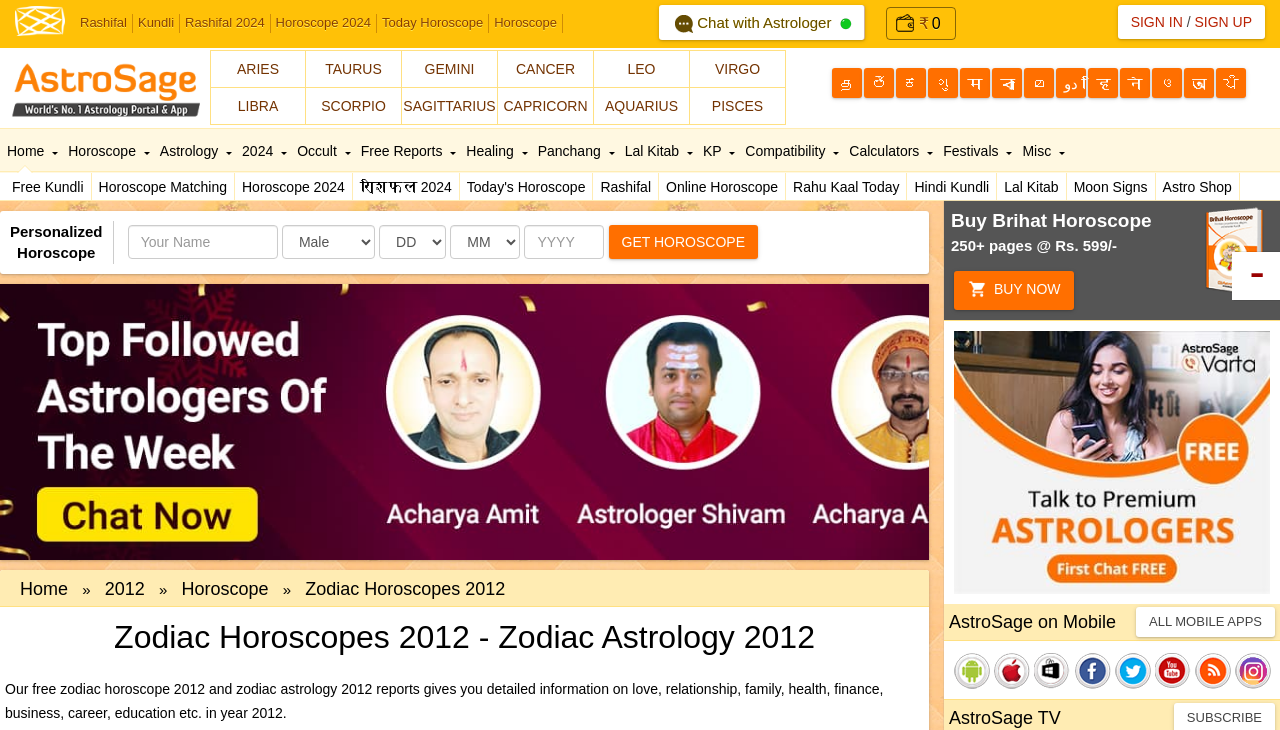What is the purpose of the textbox with the label 'Your Name'?
Using the image provided, answer with just one word or phrase.

To input user's name